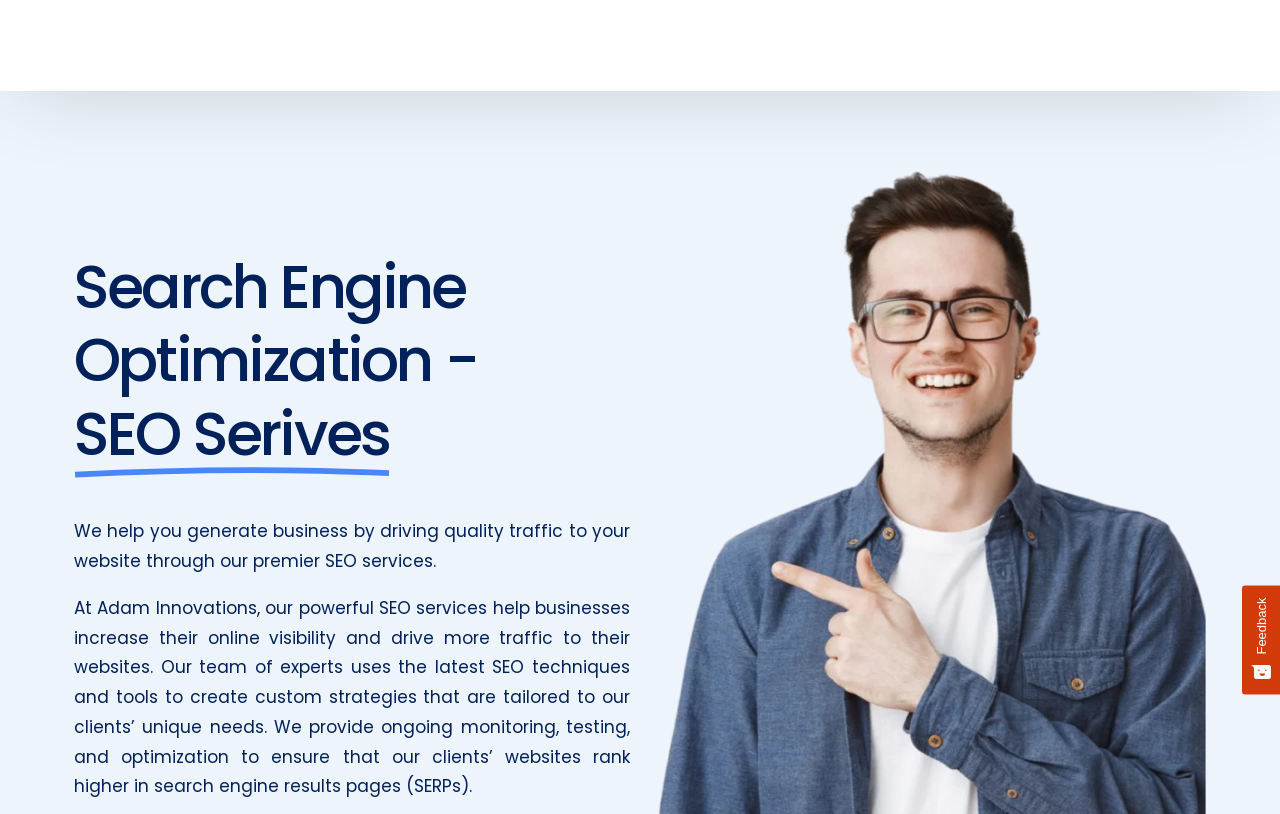What is the benefit of the company's SEO services?
Give a one-word or short phrase answer based on the image.

Rank higher in search engine results